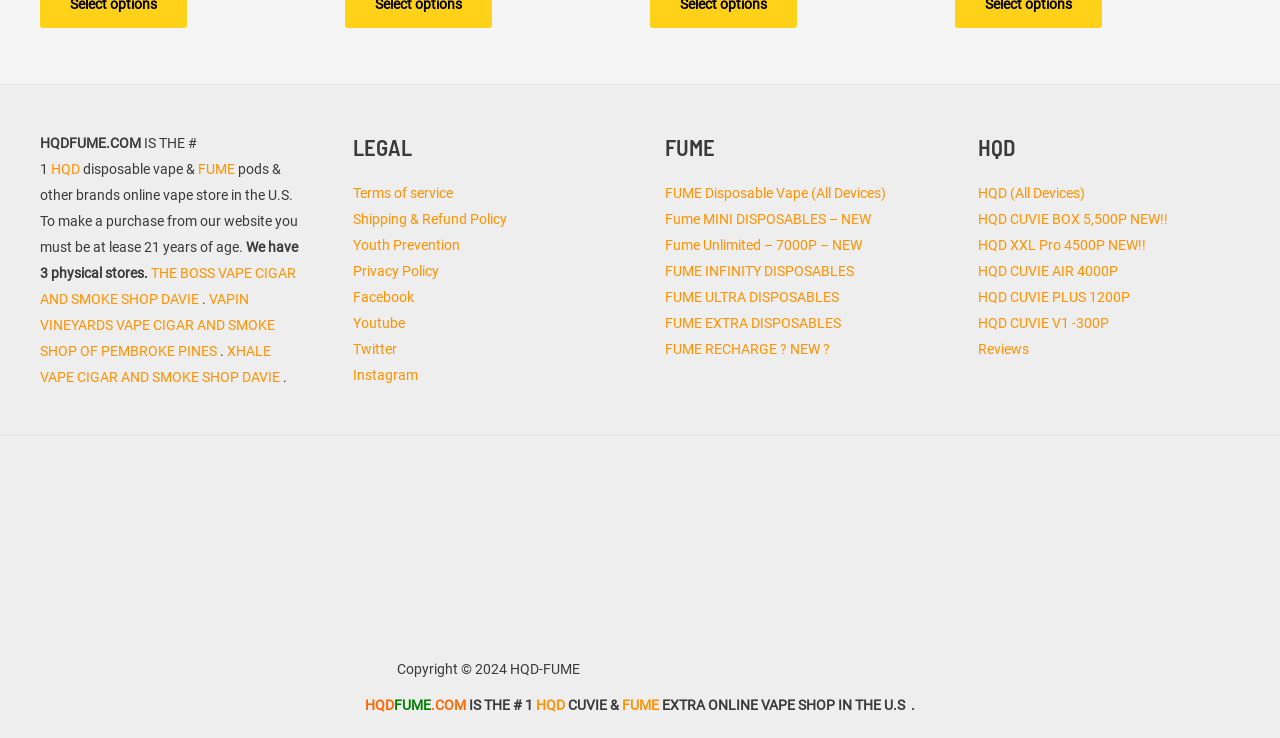Identify the bounding box coordinates for the UI element described by the following text: "Kylie Johnson". Provide the coordinates as four float numbers between 0 and 1, in the format [left, top, right, bottom].

None